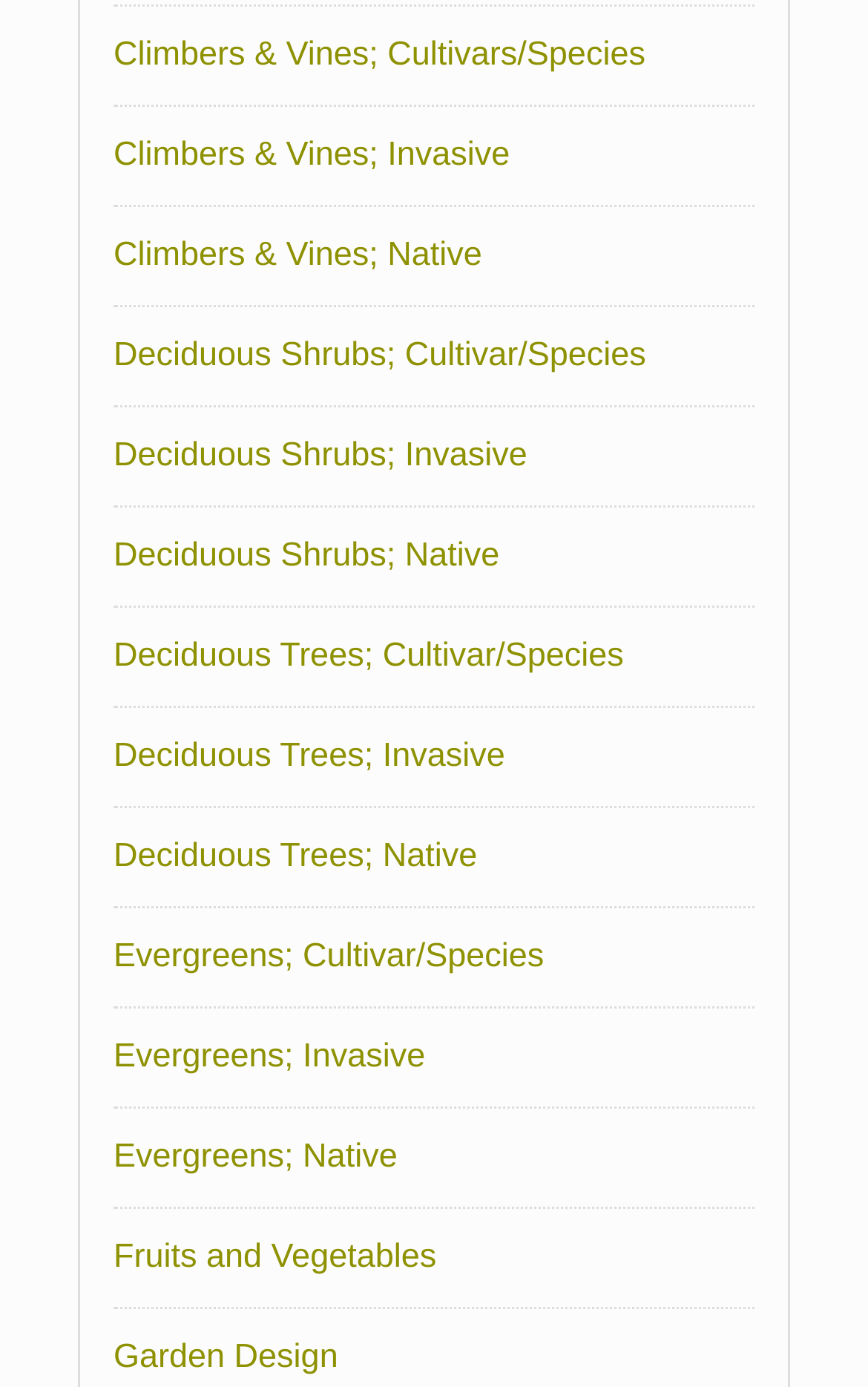Please find the bounding box coordinates of the clickable region needed to complete the following instruction: "Learn about deciduous shrubs native species". The bounding box coordinates must consist of four float numbers between 0 and 1, i.e., [left, top, right, bottom].

[0.131, 0.387, 0.575, 0.414]